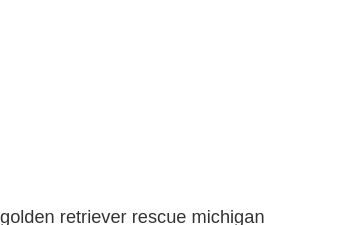Provide a comprehensive description of the image.

The image is titled "golden retriever rescue michigan" and is part of a section focused on topics related to the well-being and care of Golden Retrievers. This section likely discusses the importance of rescue organizations in Michigan that help find homes for Golden Retrievers in need. The content encourages readers to explore resources and links pertaining to Golden Retriever rescues, promoting awareness and advocacy for adopting these loving dogs.